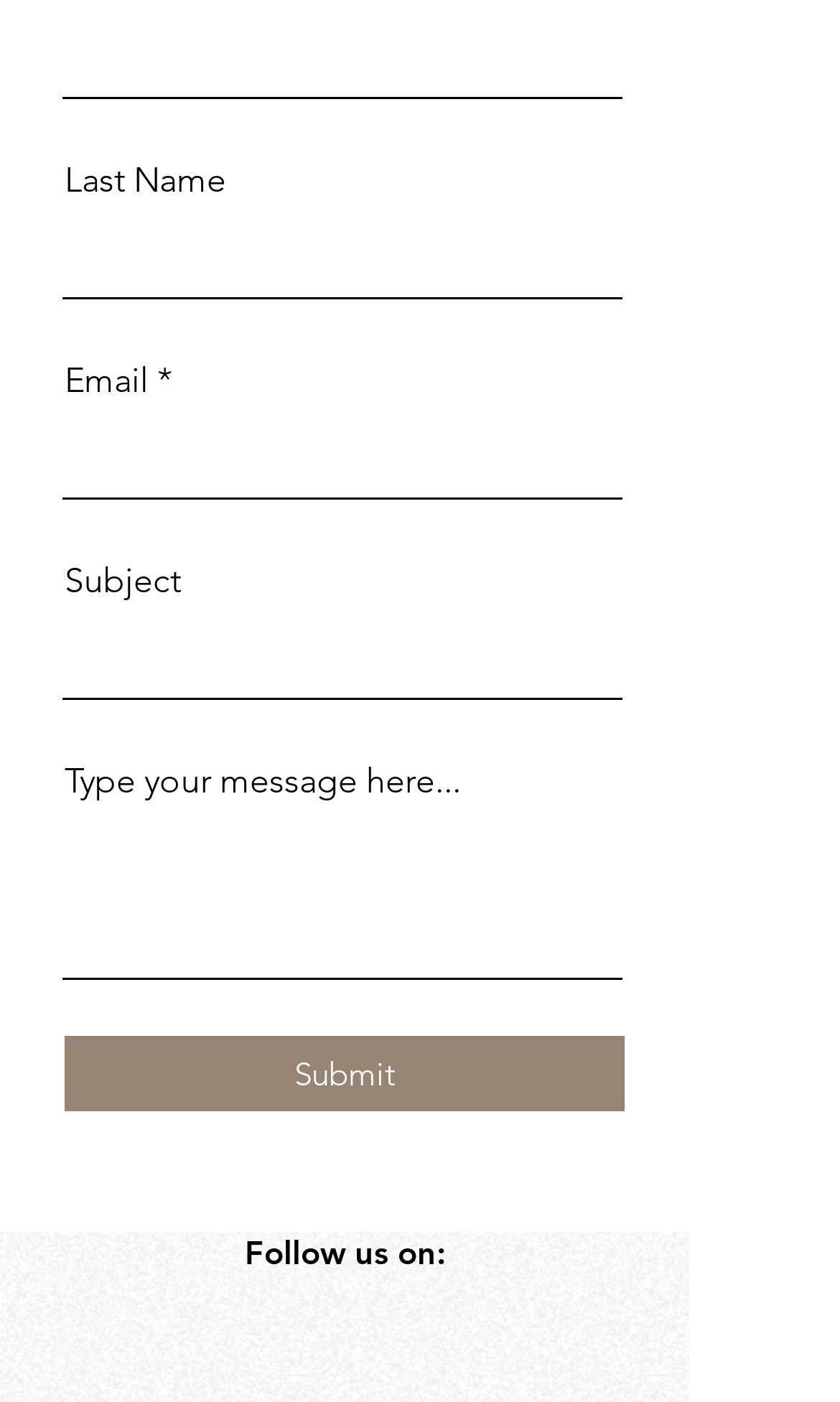What is the placeholder text in the message input field?
Provide a detailed and extensive answer to the question.

The message input field has a placeholder text 'Type your message here...' which suggests that it is used to collect a message or comment from the user.